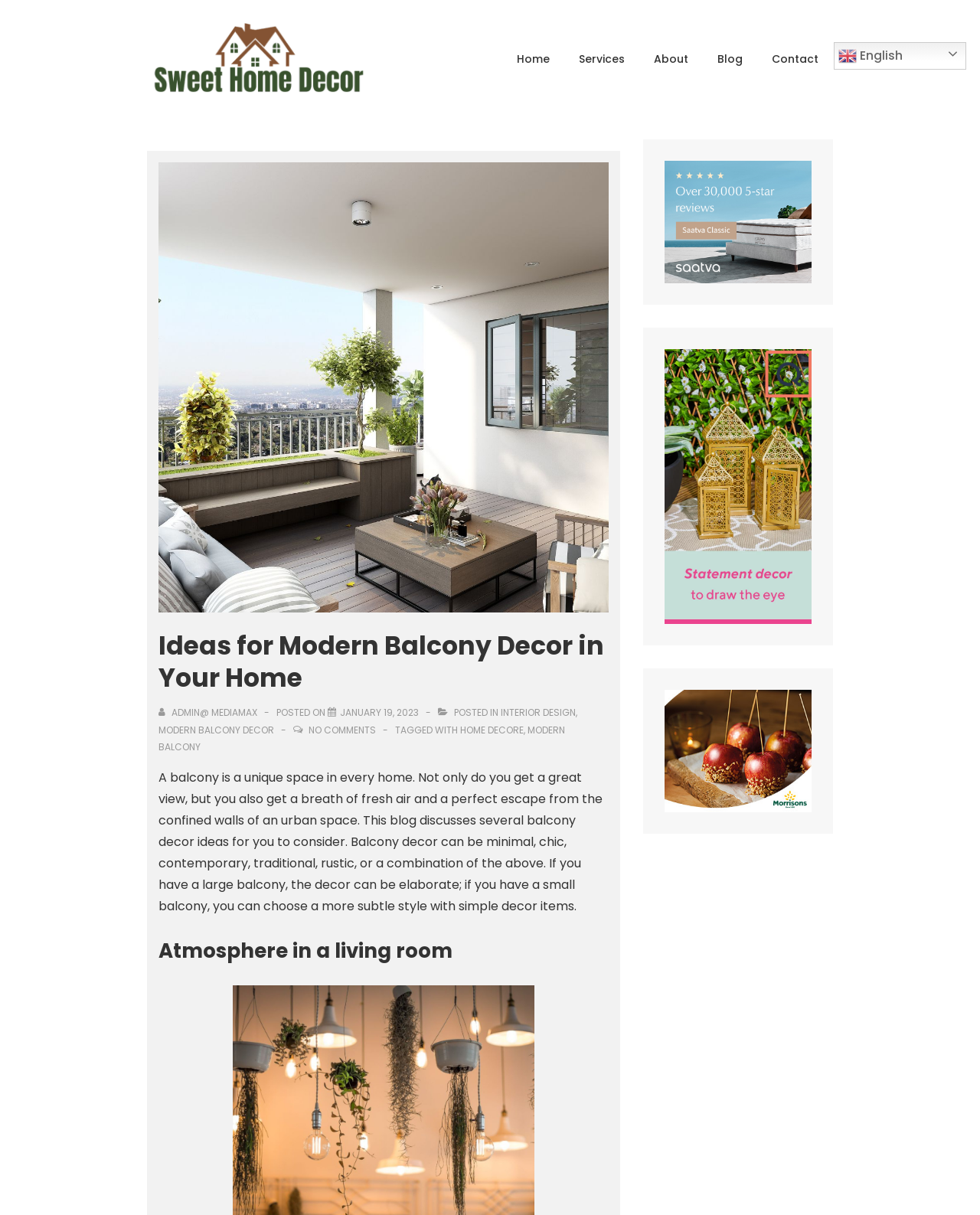What is the main topic of this blog post?
Carefully examine the image and provide a detailed answer to the question.

The main topic of this blog post can be inferred by looking at the content of the post, which discusses several balcony decor ideas and mentions 'Modern Balcony Decor' as a relevant topic.